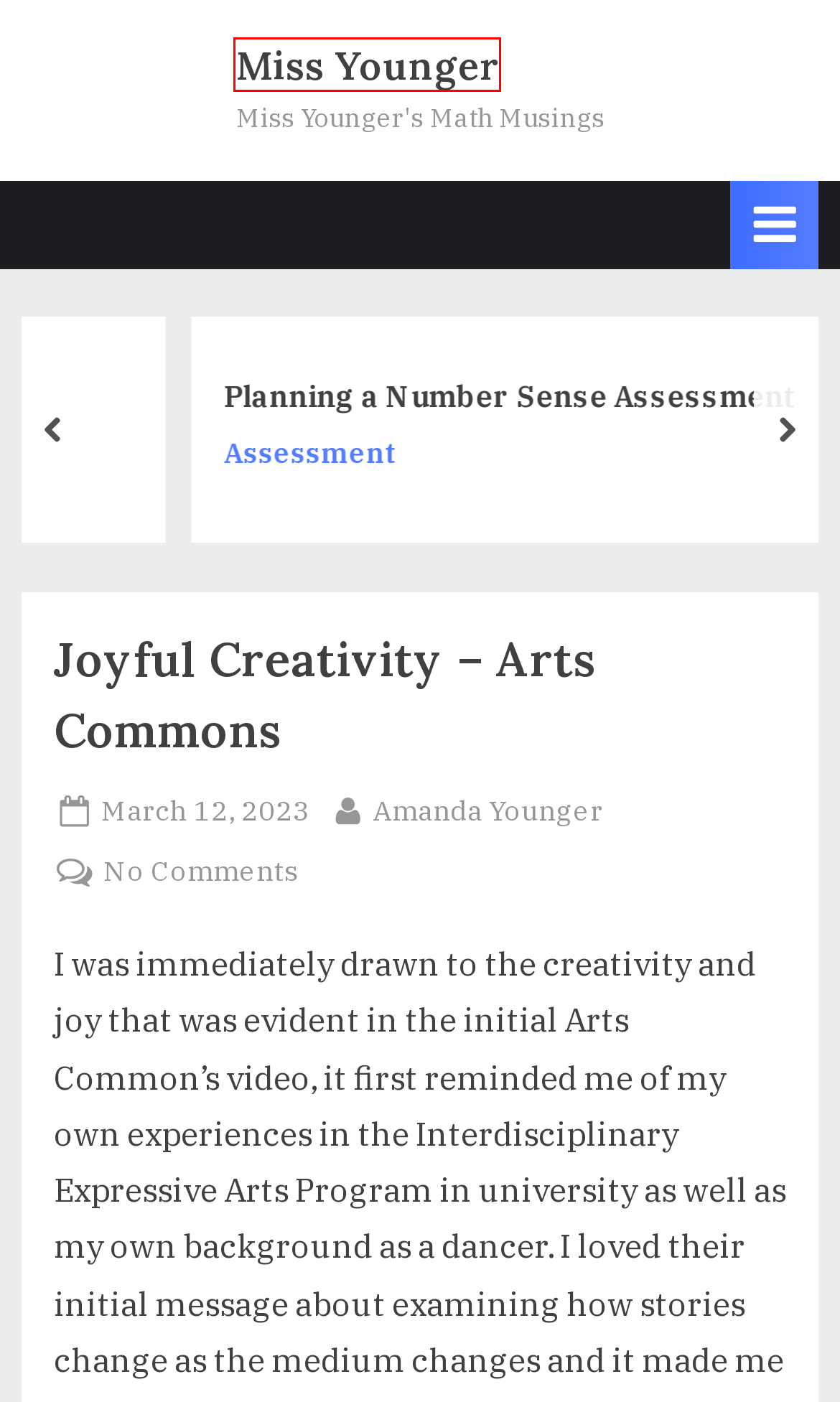Analyze the screenshot of a webpage that features a red rectangle bounding box. Pick the webpage description that best matches the new webpage you would see after clicking on the element within the red bounding box. Here are the candidates:
A. The Challenge of Labels – Miss Younger
B. Language Arts – Miss Younger
C. Amanda Younger – Miss Younger
D. Math – Miss Younger
E. Miss Younger – Miss Younger's Math Musings
F. Must Have Math Tools – Miss Younger
G. Mindset – Miss Younger
H. May 2023 – Miss Younger

E